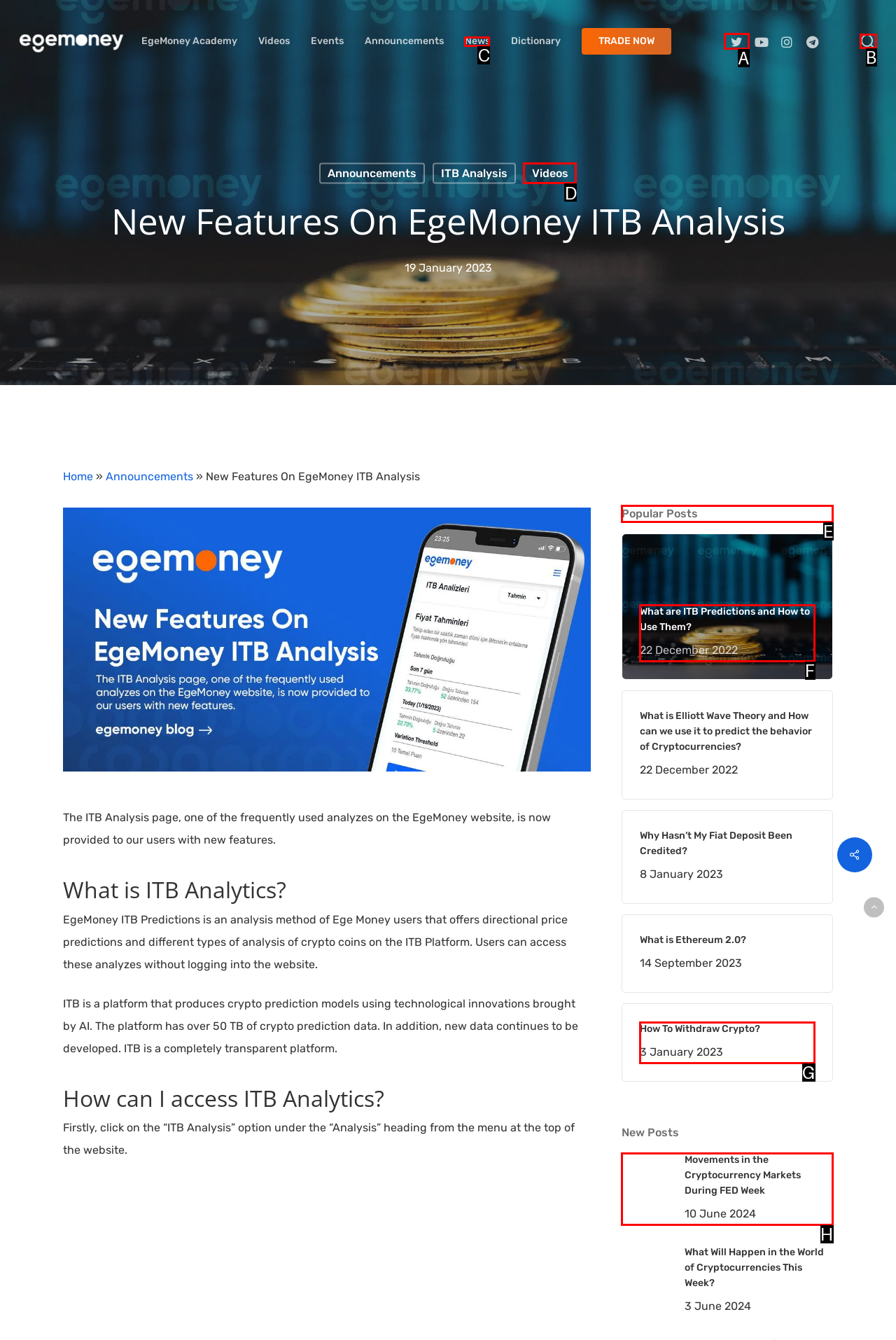Please indicate which HTML element should be clicked to fulfill the following task: Click Cardio. Provide the letter of the selected option.

None